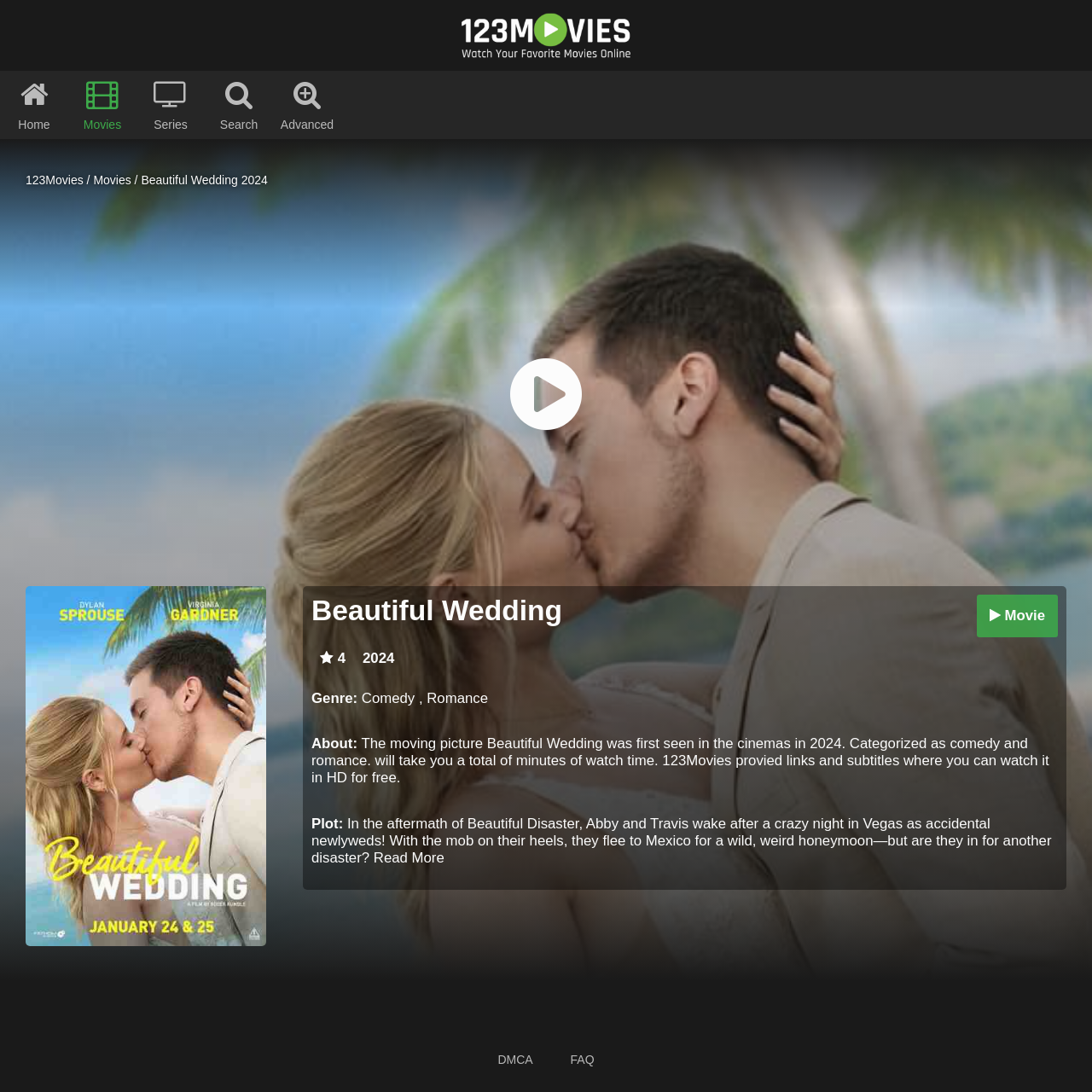Please provide a comprehensive answer to the question based on the screenshot: What is the name of the movie?

I found the answer by looking at the heading element 'Beautiful Wedding' and the link element 'Beautiful Wedding 2024' which suggests that the movie title is 'Beautiful Wedding 2024'.